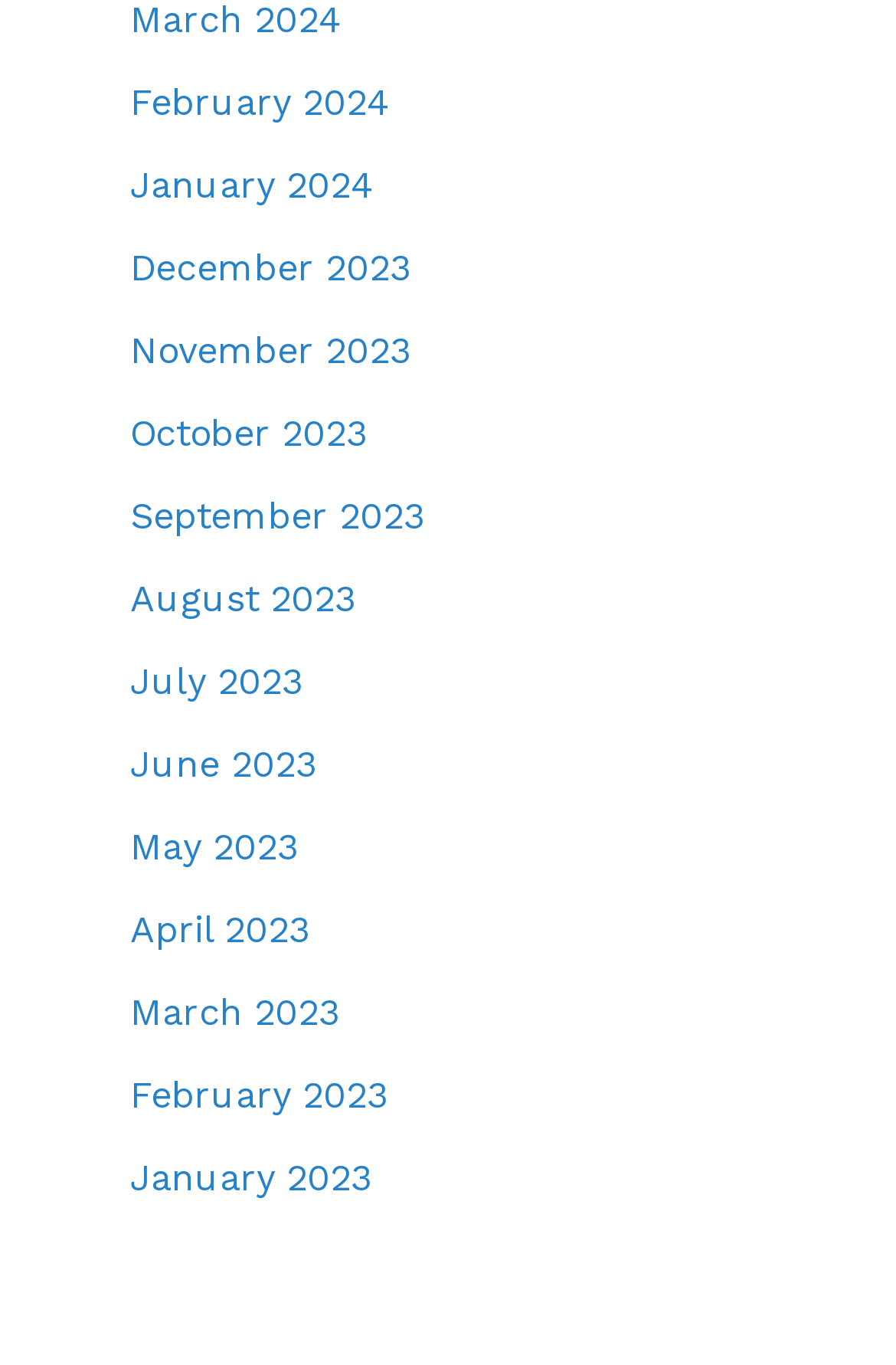Can you find the bounding box coordinates for the element to click on to achieve the instruction: "check October 2023"?

[0.145, 0.301, 0.409, 0.333]